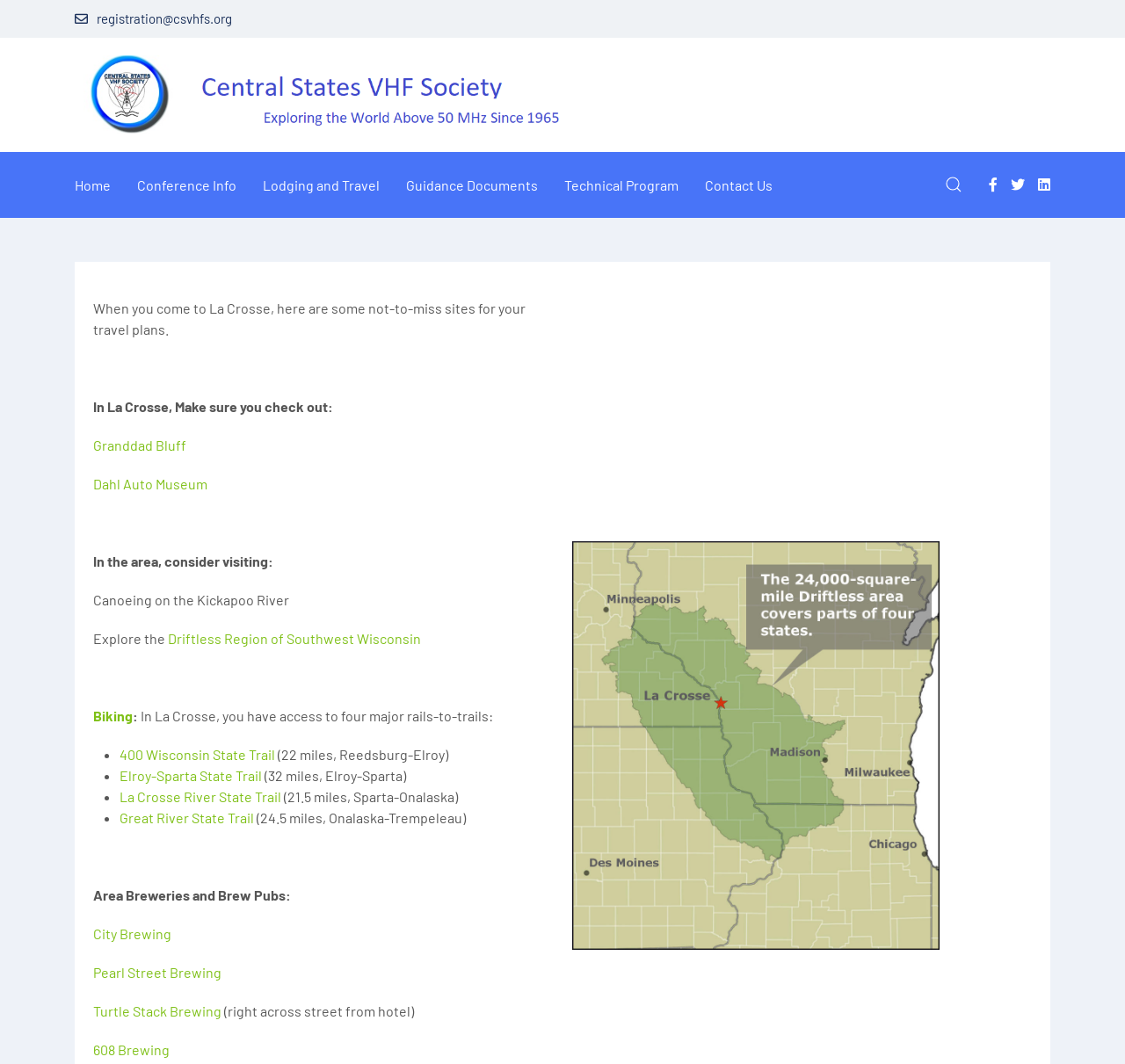What is the name of the trail that is 32 miles long?
Answer the question in a detailed and comprehensive manner.

I found the answer by reading the text about the trails and found the one that is described as '32 miles, Elroy-Sparta' which is the Elroy-Sparta State Trail.